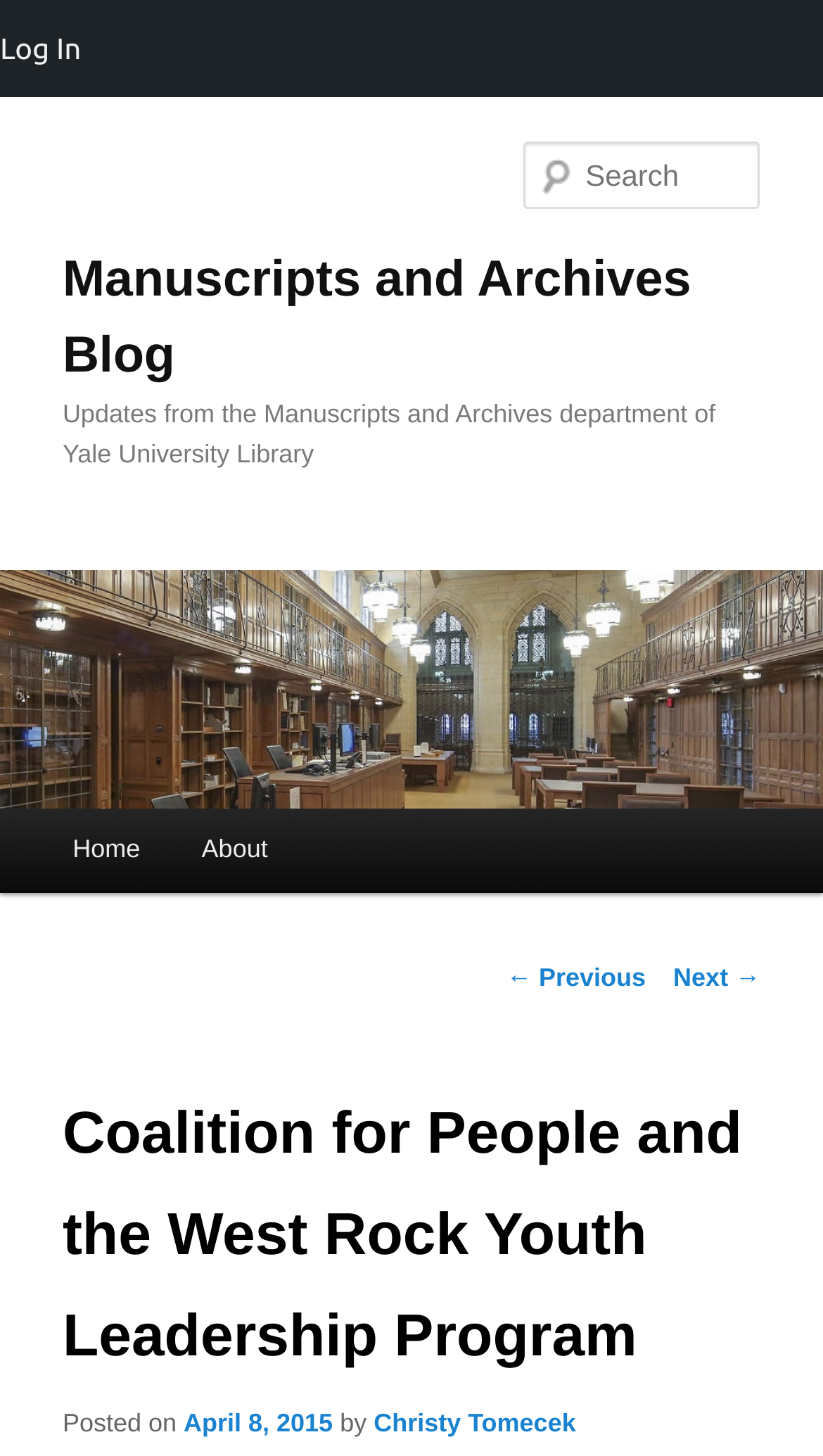Specify the bounding box coordinates of the area to click in order to follow the given instruction: "view previous post."

[0.615, 0.662, 0.785, 0.682]